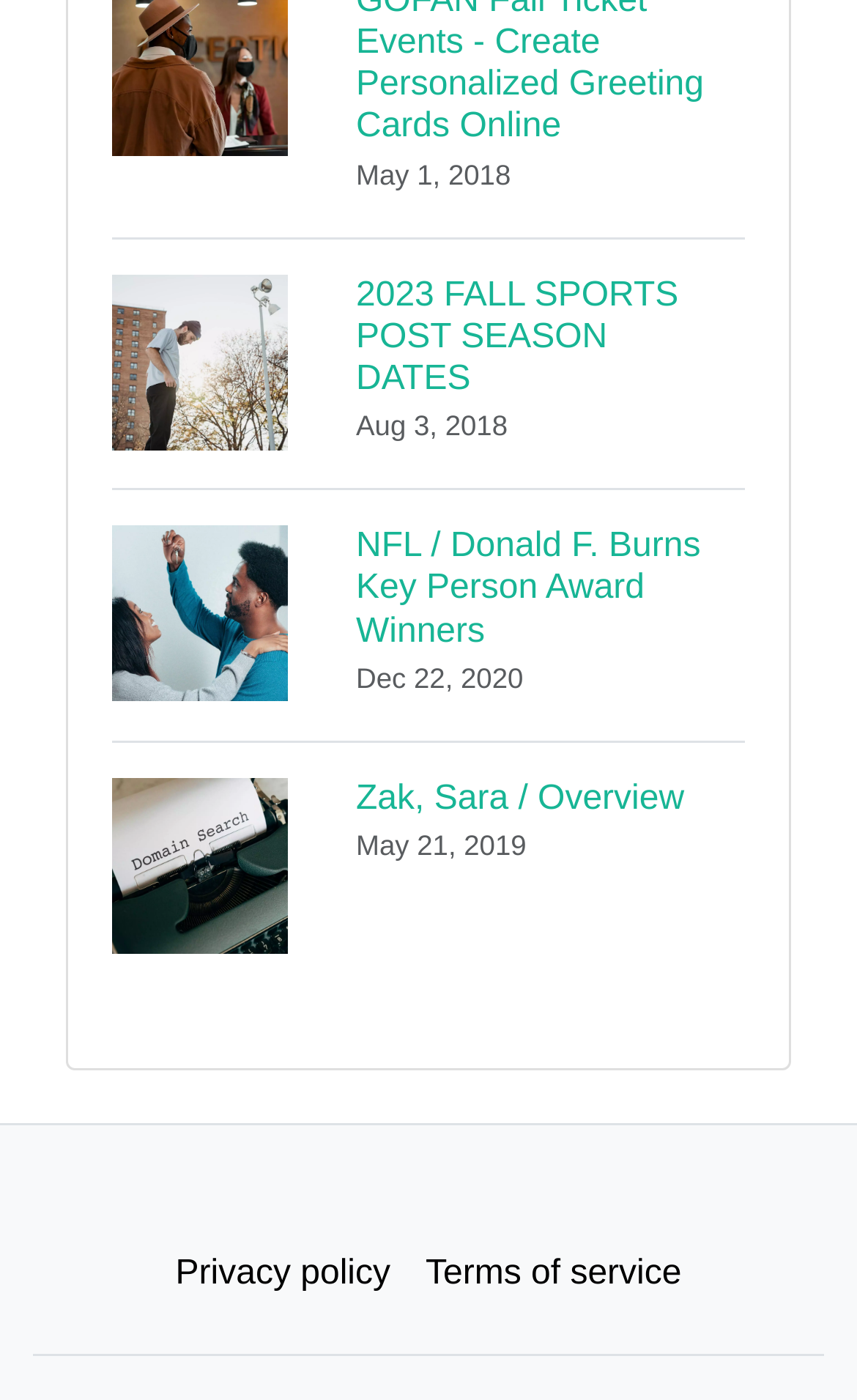Provide a short, one-word or phrase answer to the question below:
What is the date of the 2023 FALL SPORTS POST SEASON DATES?

Aug 3, 2018